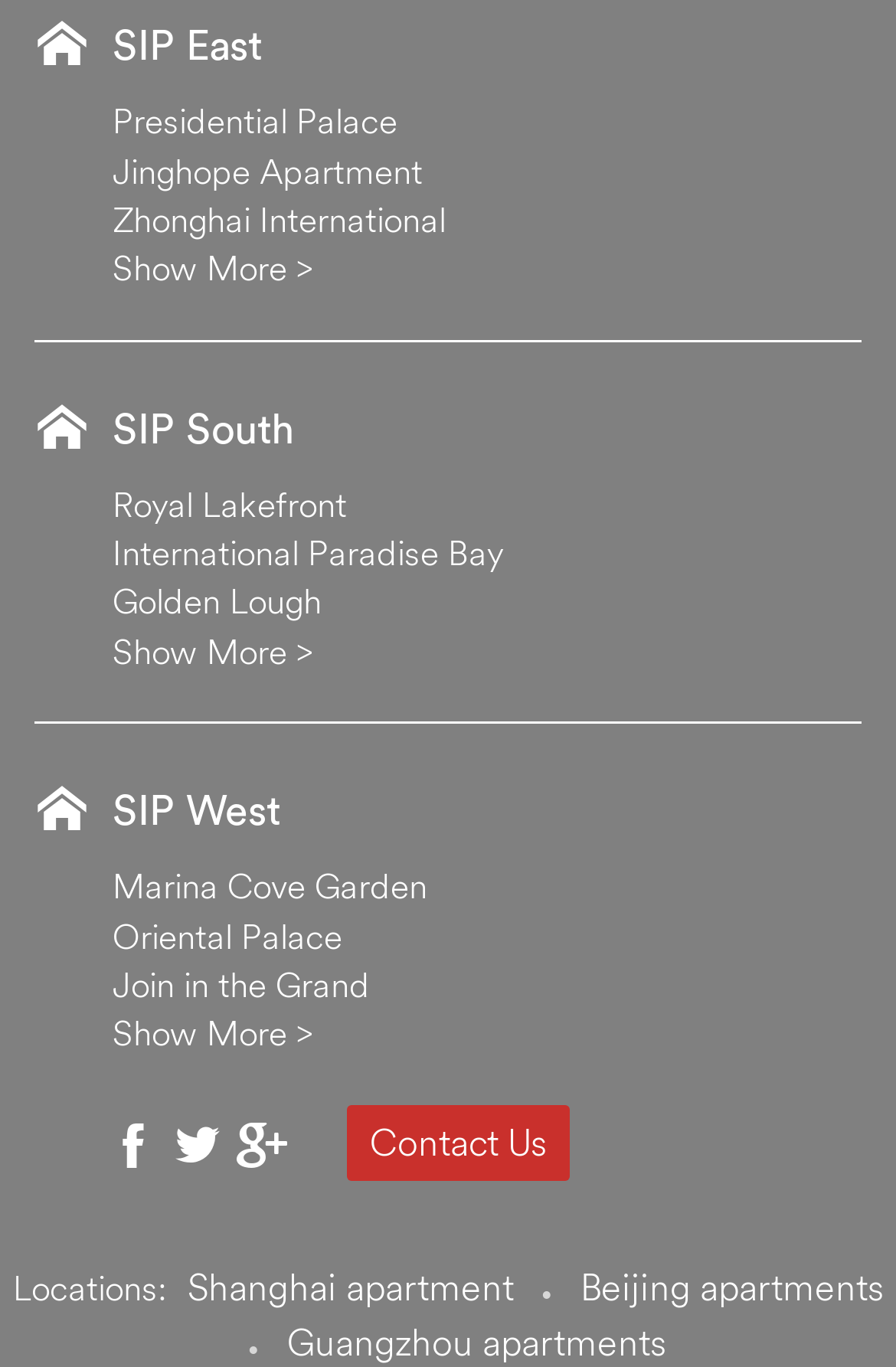Identify the bounding box coordinates of the clickable region required to complete the instruction: "Show more options in SIP East". The coordinates should be given as four float numbers within the range of 0 and 1, i.e., [left, top, right, bottom].

[0.126, 0.181, 0.349, 0.212]